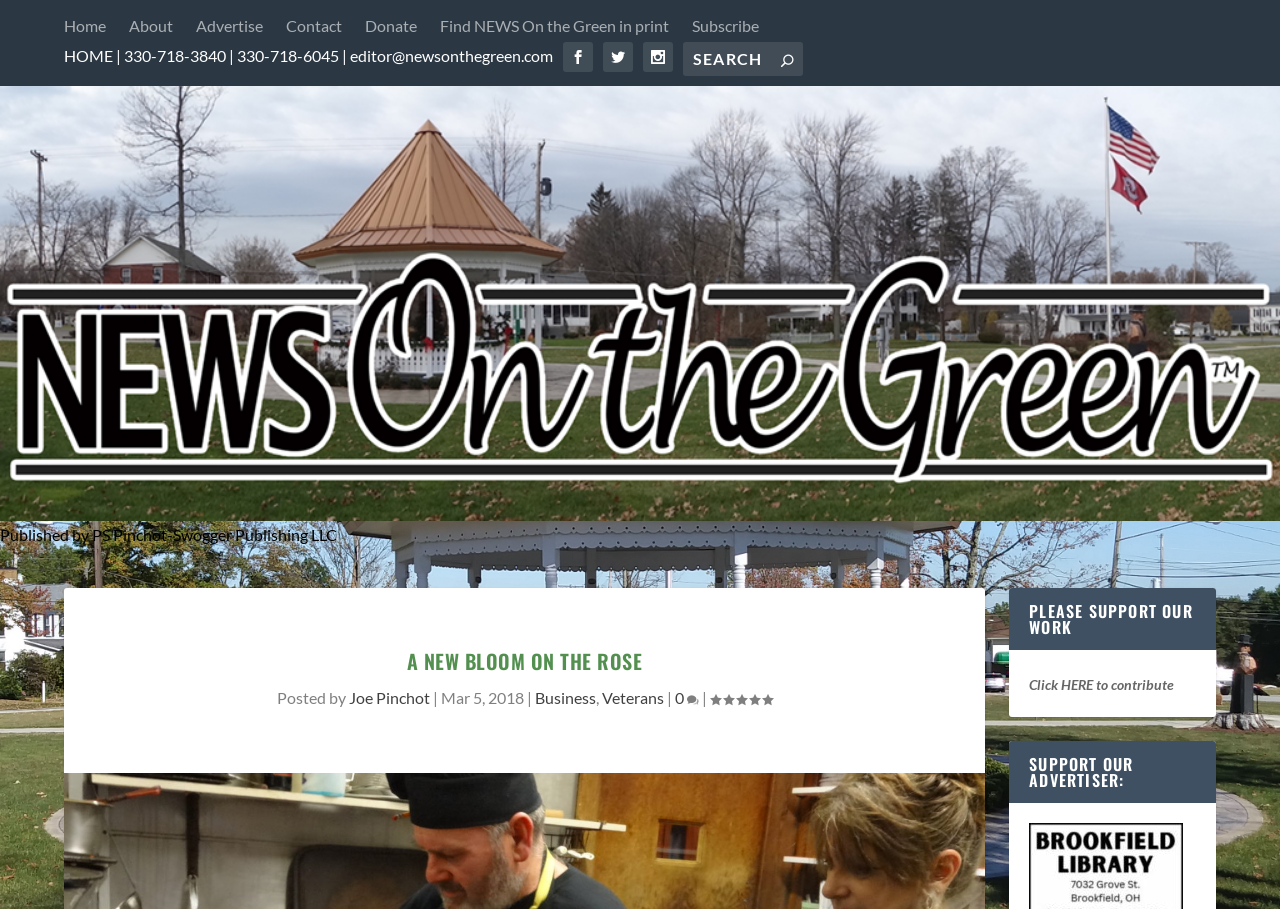Could you find the bounding box coordinates of the clickable area to complete this instruction: "Search for something"?

[0.534, 0.046, 0.627, 0.084]